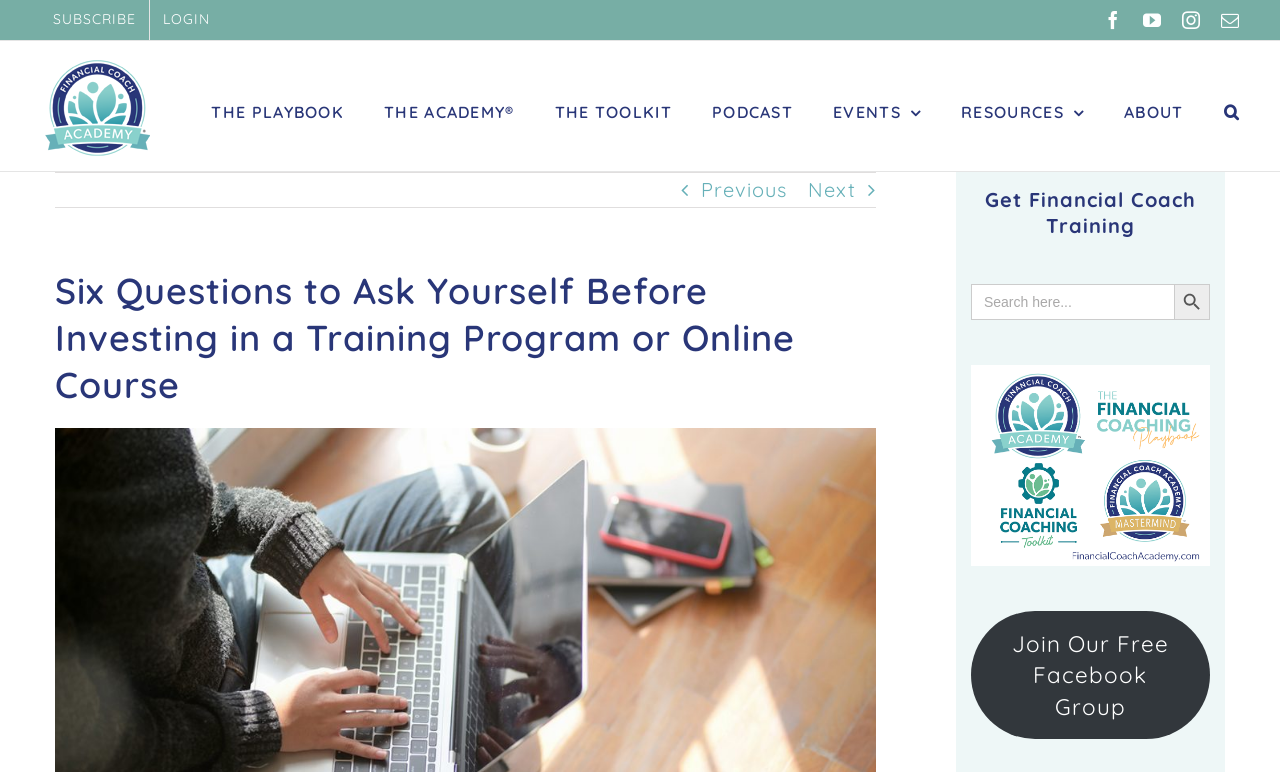Identify the headline of the webpage and generate its text content.

Six Questions to Ask Yourself Before Investing in a Training Program or Online Course